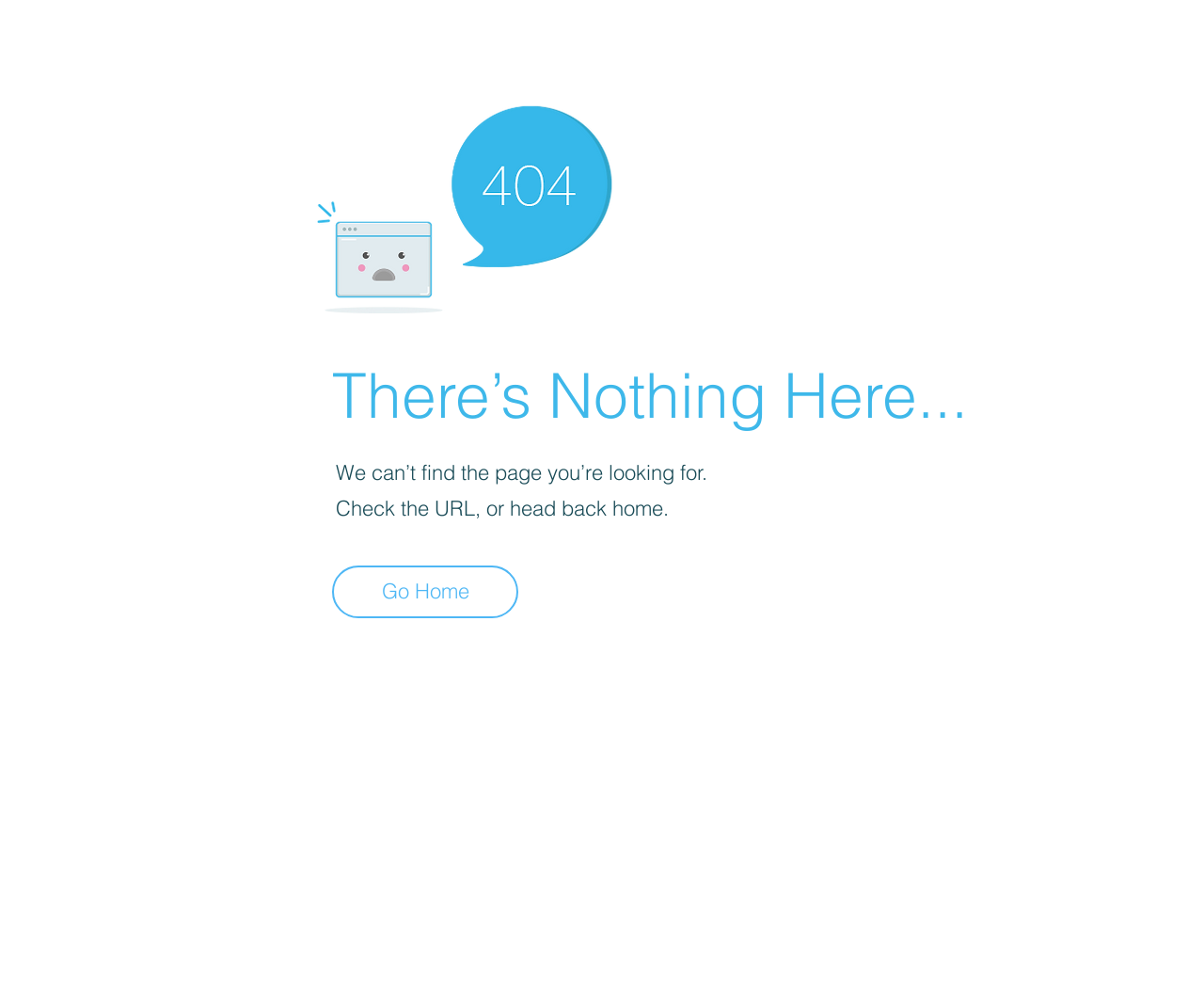Give the bounding box coordinates for the element described as: "Go Home".

[0.276, 0.563, 0.43, 0.616]